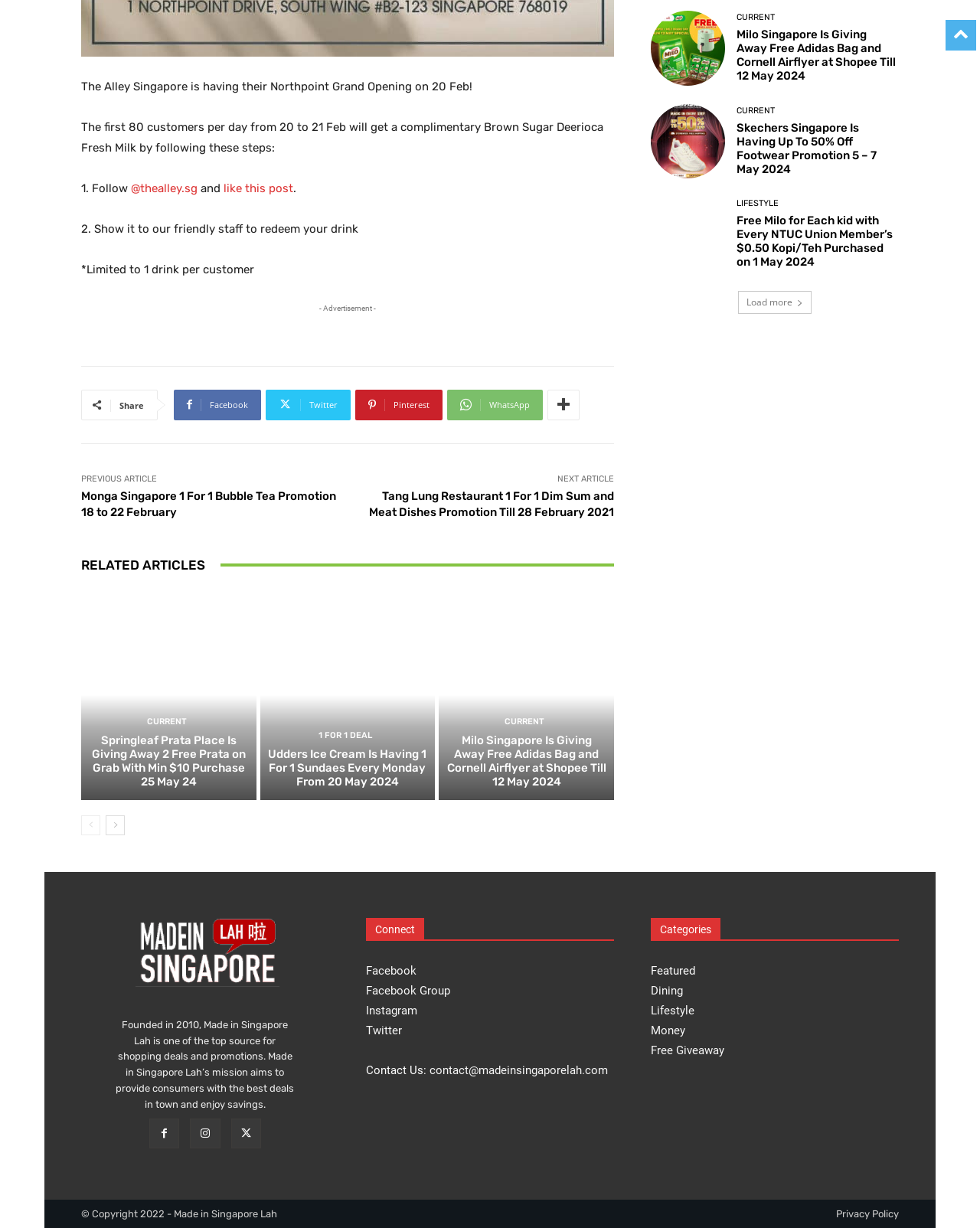What type of articles are listed under 'RELATED ARTICLES'?
Based on the visual information, provide a detailed and comprehensive answer.

The section 'RELATED ARTICLES' lists various articles related to deals and promotions, such as 1 For 1 Bubble Tea Promotion, 1 For 1 Dim Sum and Meat Dishes Promotion, and more.